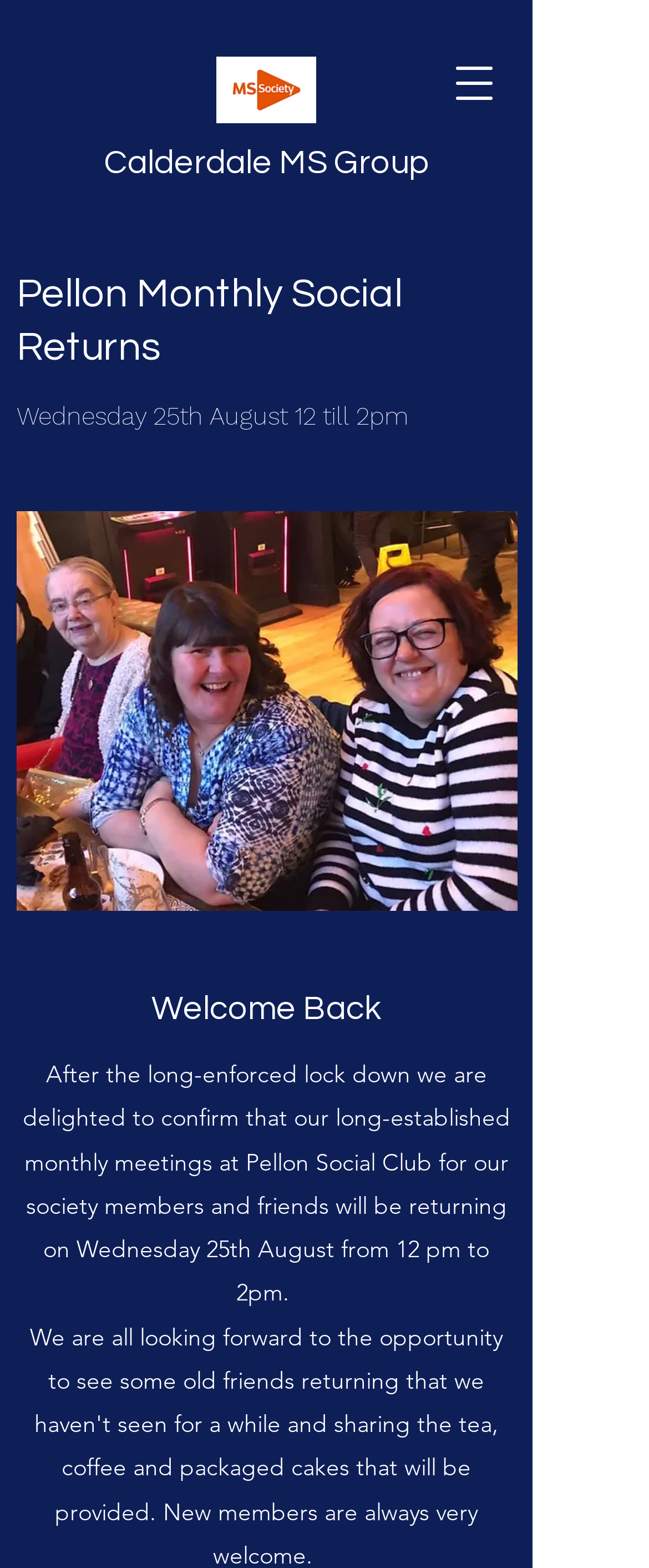What is the purpose of the social meeting?
Give a one-word or short phrase answer based on the image.

Monthly meeting for society members and friends